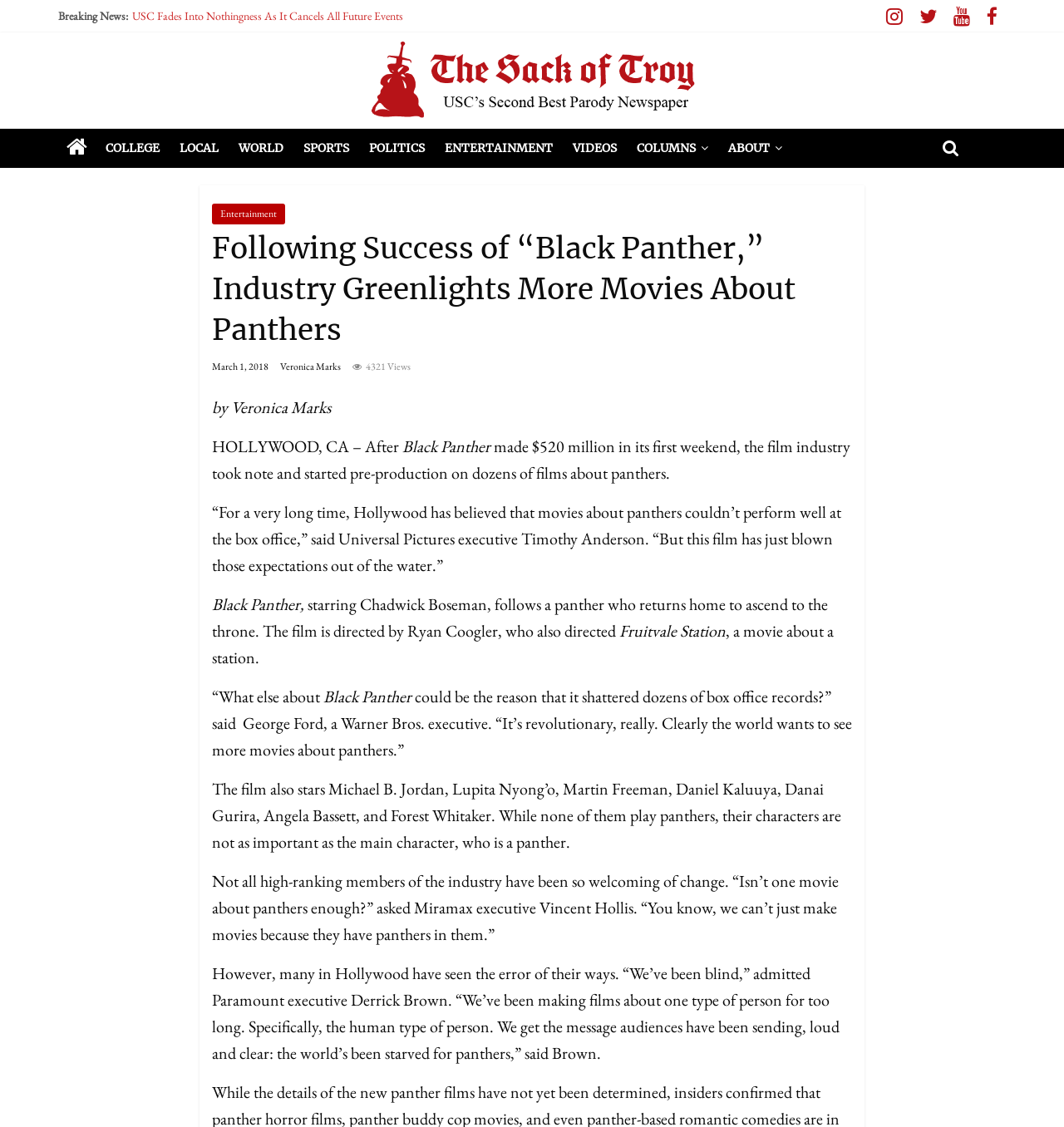Provide a brief response to the question below using one word or phrase:
What is the name of the director of the movie 'Black Panther'?

Ryan Coogler